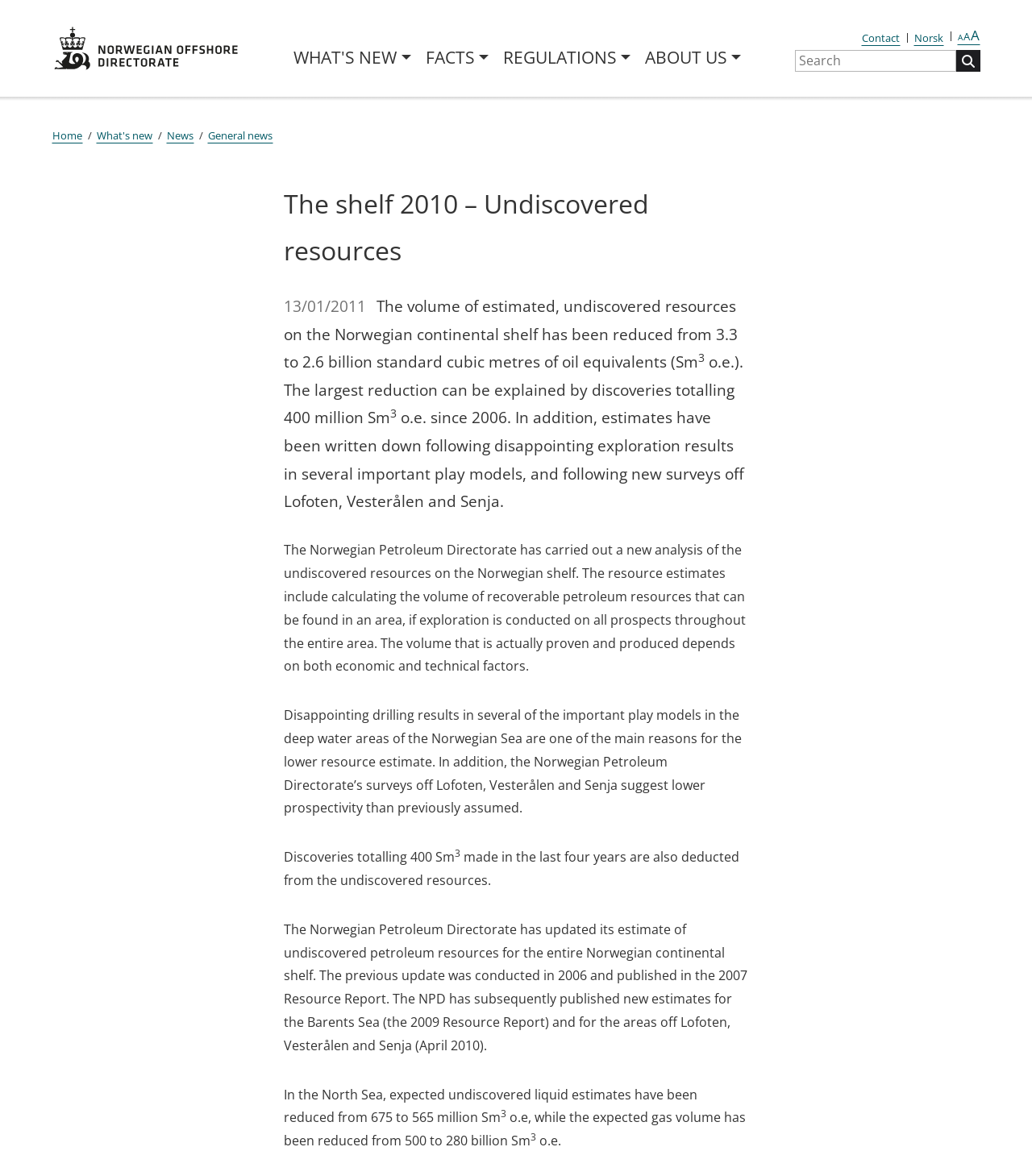Detail the various sections and features of the webpage.

The webpage is about the Norwegian Offshore Directorate, specifically discussing the undiscovered resources on the Norwegian continental shelf. At the top left, there is a logo of the Norwegian Offshore Directorate, accompanied by a link to the directorate's main page. 

Below the logo, there is a main navigation menu with links to "WHAT'S NEW", "FACTS", "REGULATIONS", and "ABOUT US". To the right of the main navigation menu, there is a secondary navigation menu with links to "Contact", "Norsk", and a button to change font size.

On the top right, there is a search bar with a "Search" button. Below the search bar, there is a breadcrumbs navigation menu showing the path from the home page to the current page, with links to "Home", "What's new", "News", and "General news".

The main content of the webpage is divided into several sections. The first section has a heading "The shelf 2010 – Undiscovered resources" and a date "13/01/2011". Below the heading, there is a paragraph of text discussing the reduction of estimated undiscovered resources on the Norwegian continental shelf. The text is followed by several more paragraphs discussing the reasons for the reduction, including disappointing exploration results and new surveys.

Throughout the text, there are several superscript numbers. The text is quite dense and informative, suggesting that the webpage is intended for readers who are interested in detailed information about the Norwegian continental shelf's undiscovered resources.